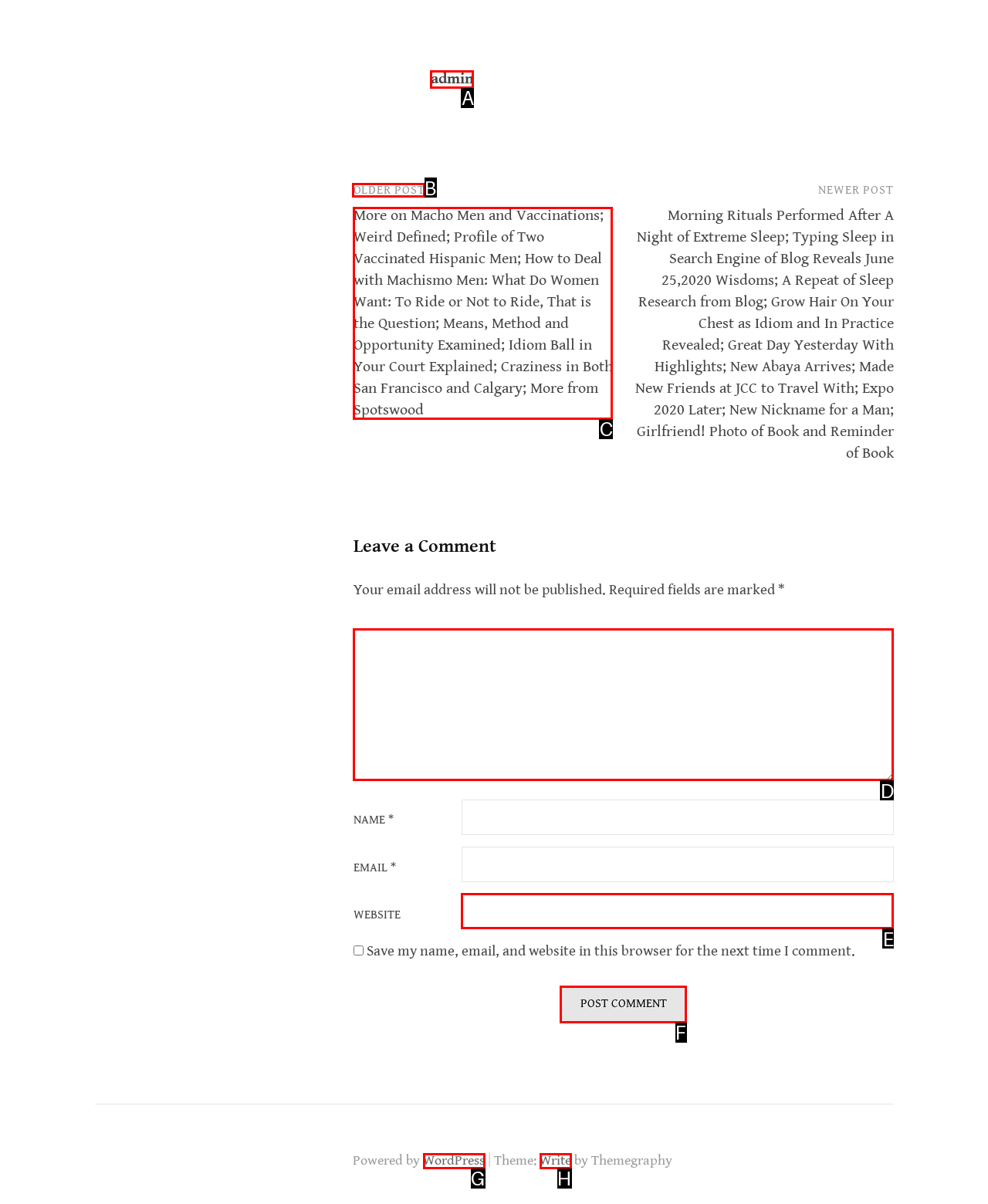Tell me which one HTML element I should click to complete the following task: Click on the 'OLDER POST' link Answer with the option's letter from the given choices directly.

B